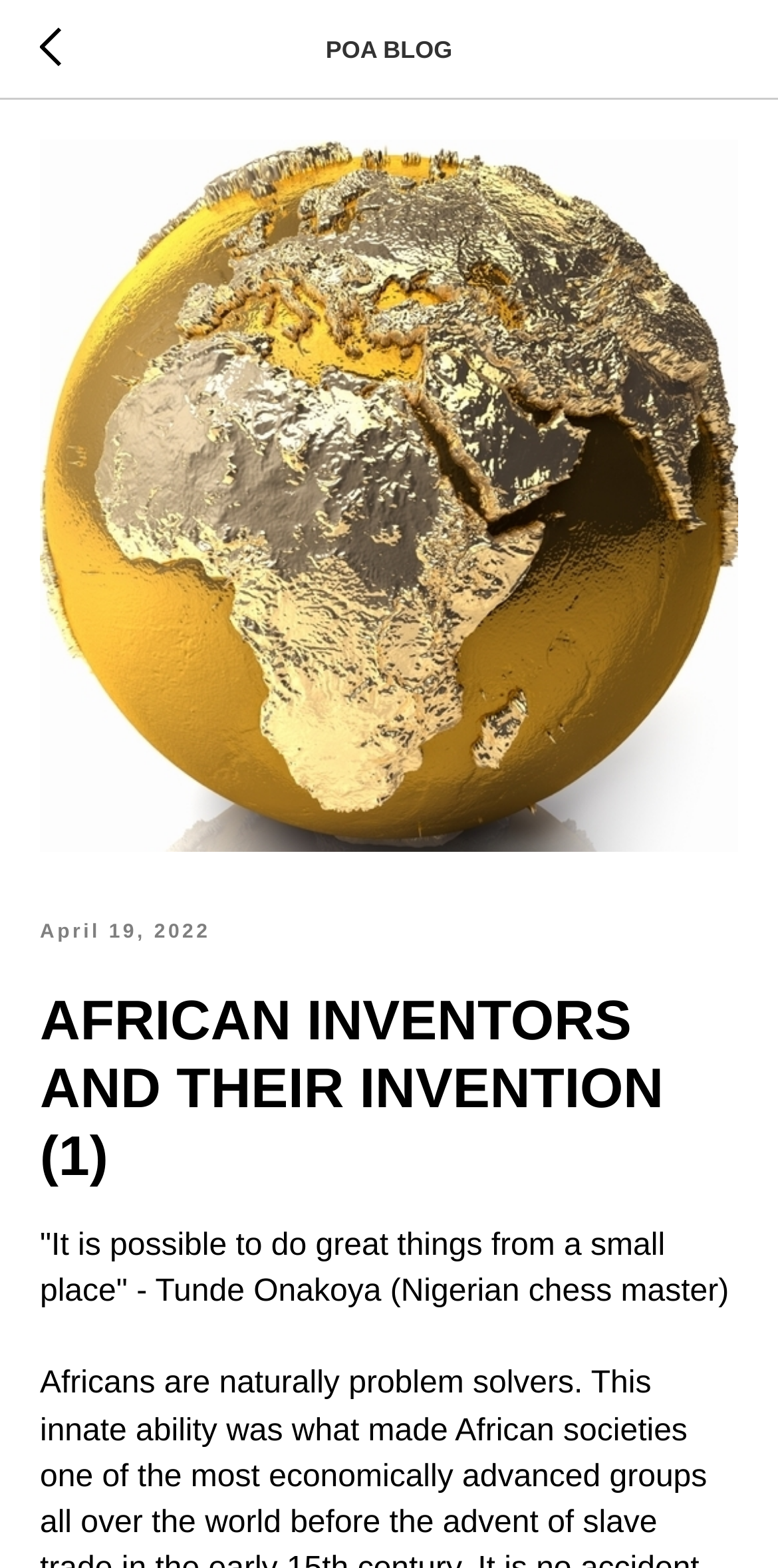What is the topic of the article?
Please provide a single word or phrase based on the screenshot.

African inventors and their inventions